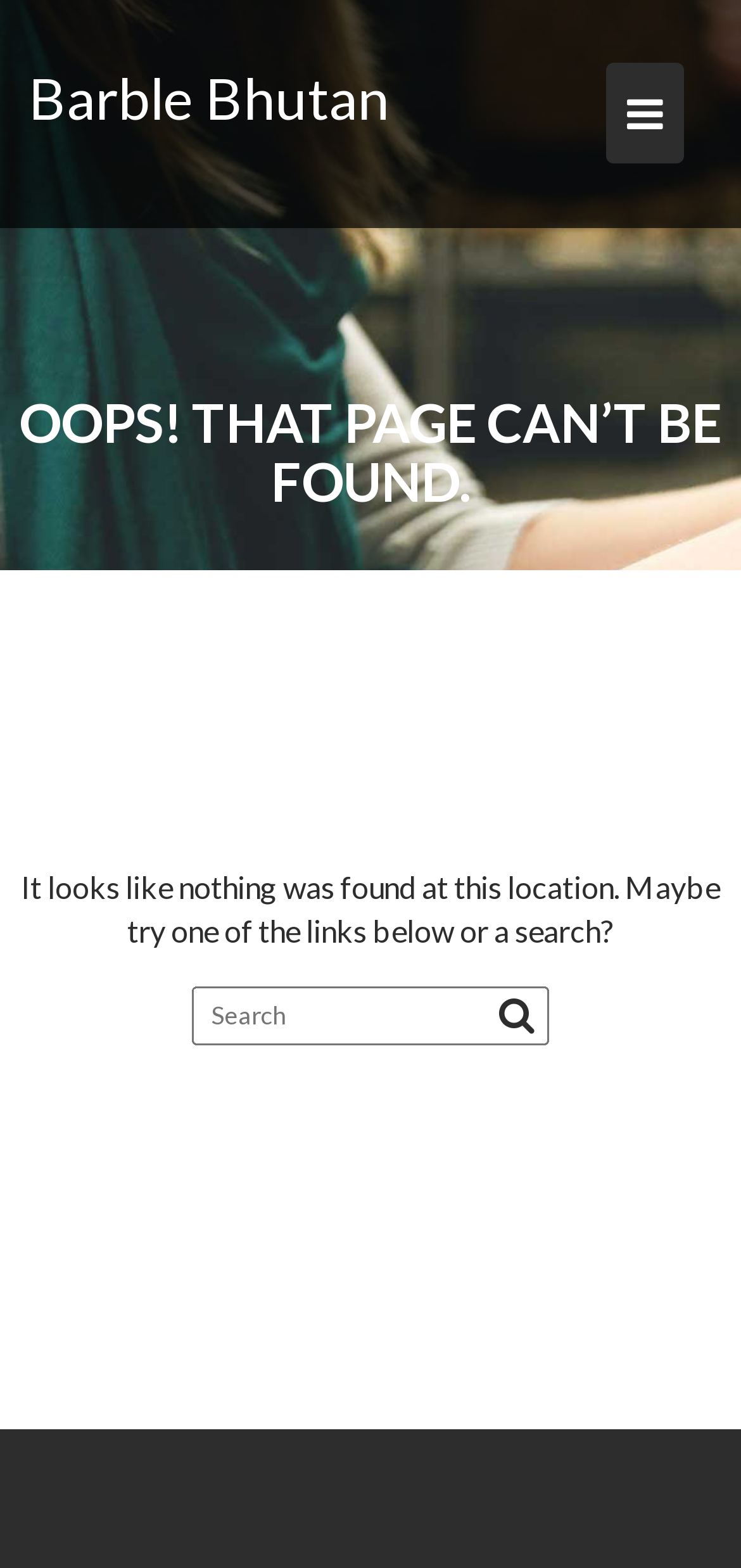Examine the screenshot and answer the question in as much detail as possible: What is the function of the button with '' icon?

The button with the '' icon is located at the top-right corner of the page, but its function is not explicitly stated. It may be a navigation button or a settings button, but its exact function cannot be determined from the given webpage.